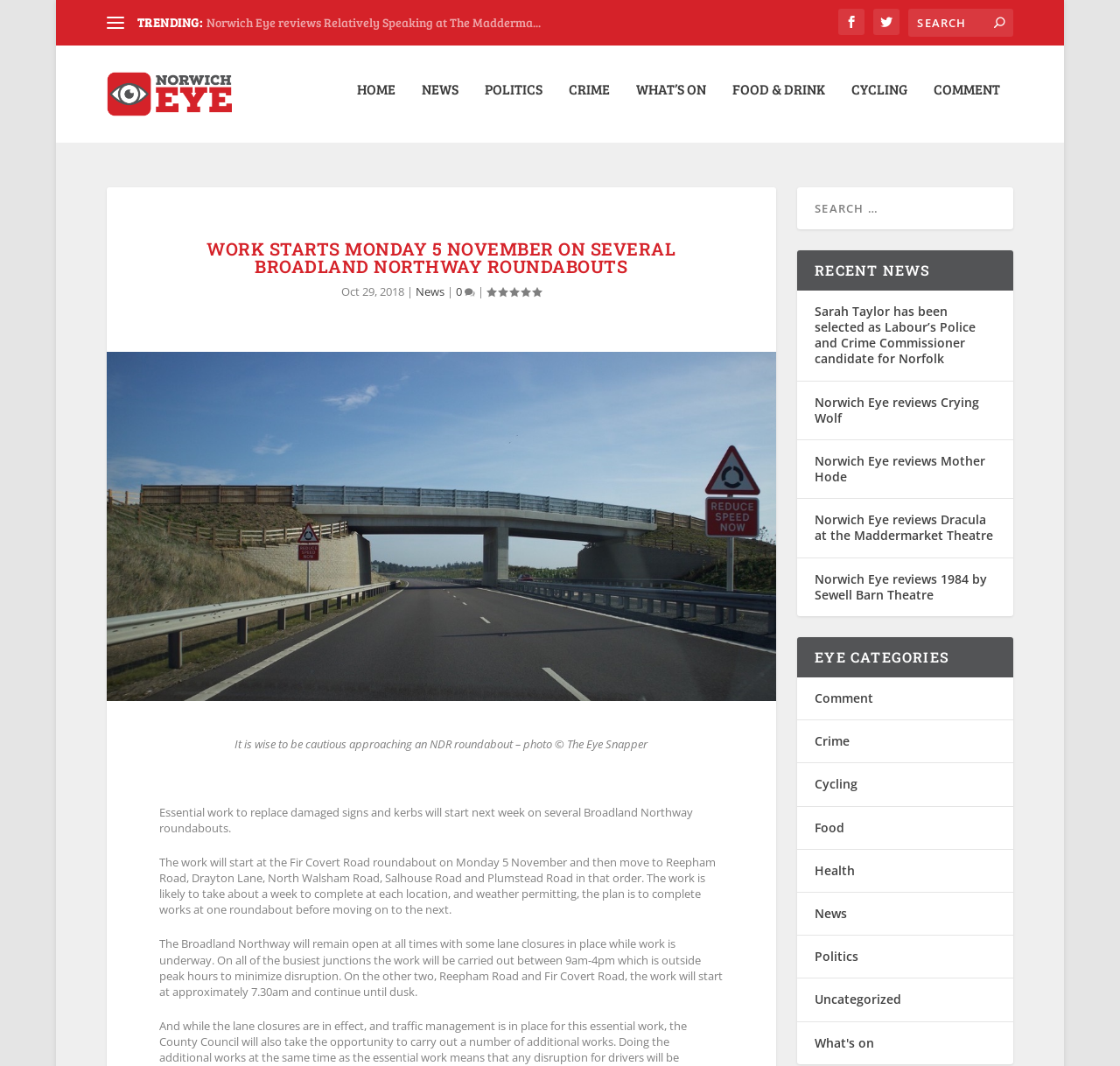What time will the work start on Reepham Road and Fir Covert Road?
Using the image, elaborate on the answer with as much detail as possible.

I found the start time of the work by reading the static text element that says 'On the other two, Reepham Road and Fir Covert Road, the work will start at approximately 7.30am and continue until dusk.' which is located below the text about lane closures.